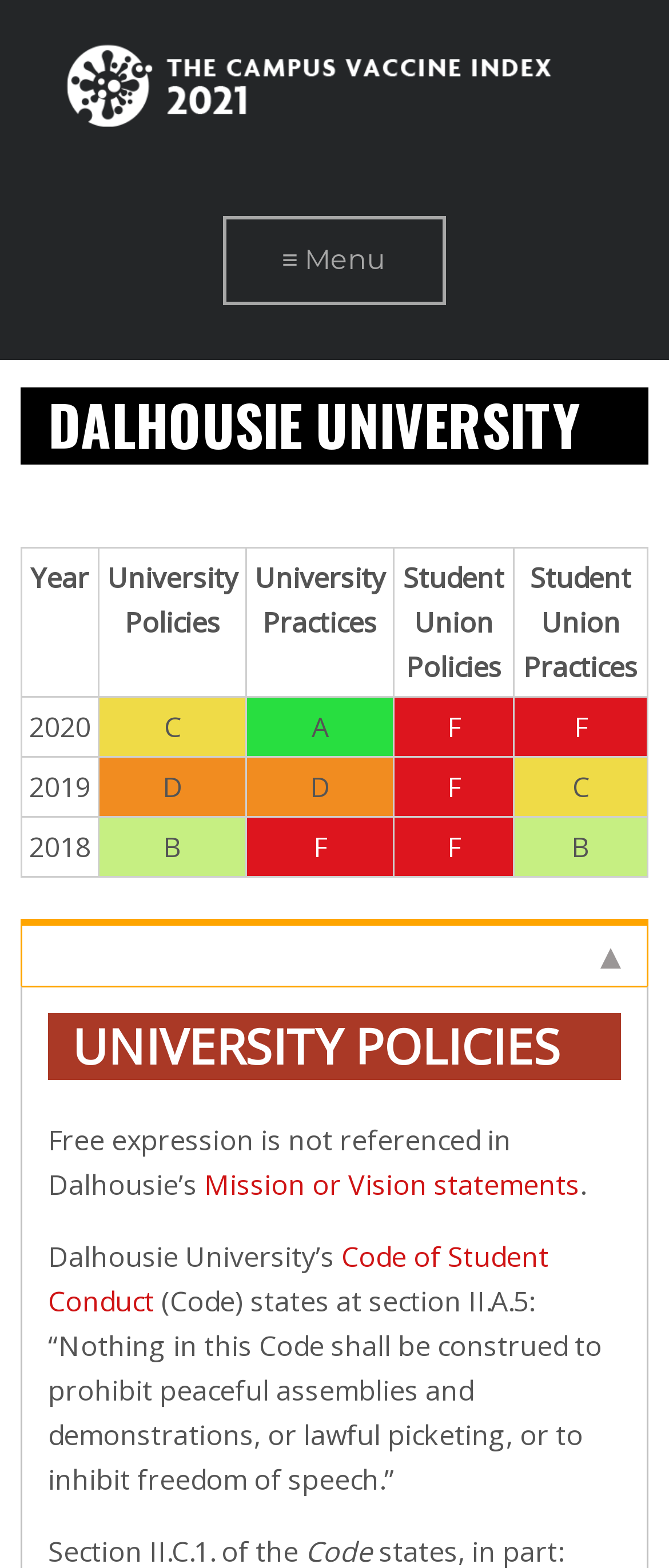What is referenced in Dalhousie’s Mission or Vision statements?
Based on the content of the image, thoroughly explain and answer the question.

I read the text below the table and found the sentence 'Free expression is not referenced in Dalhousie’s Mission or Vision statements', so the answer is free expression.